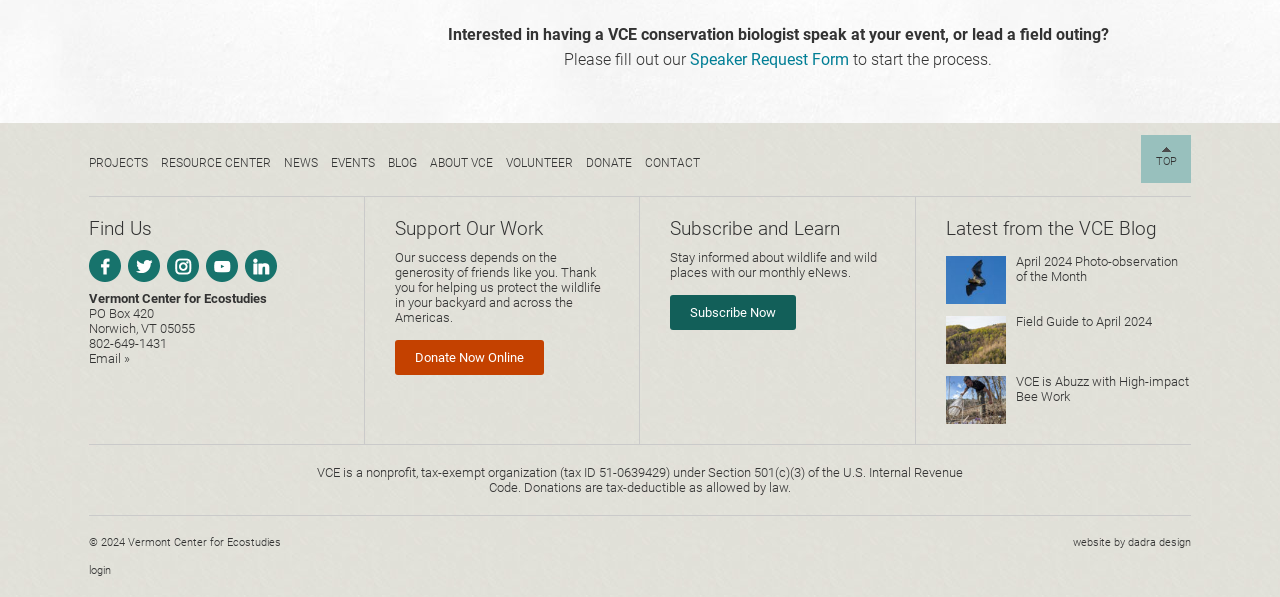How can I contact the organization?
Answer the question with a single word or phrase derived from the image.

Email or phone